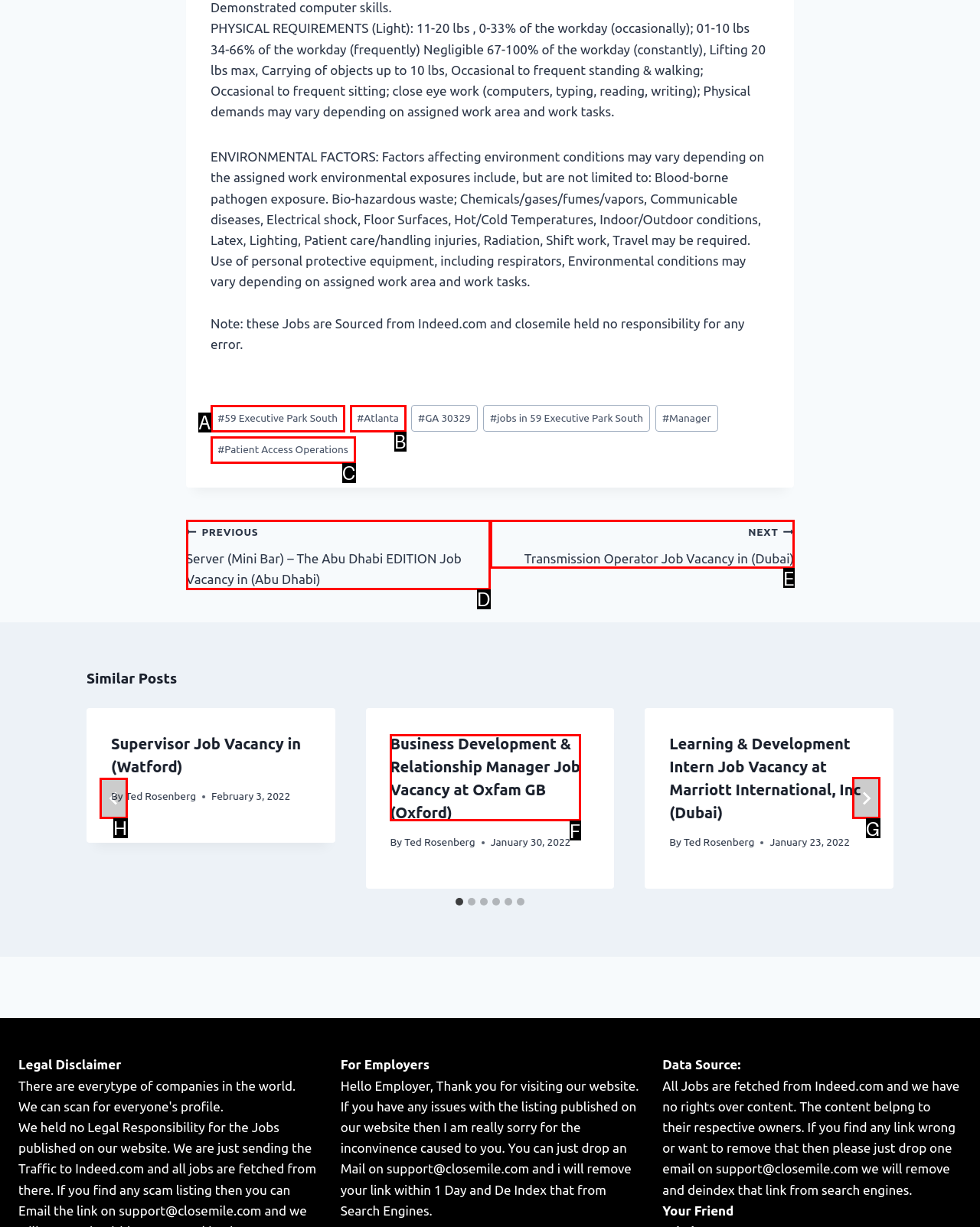Indicate the letter of the UI element that should be clicked to accomplish the task: Click on the 'Go to last slide' button. Answer with the letter only.

H